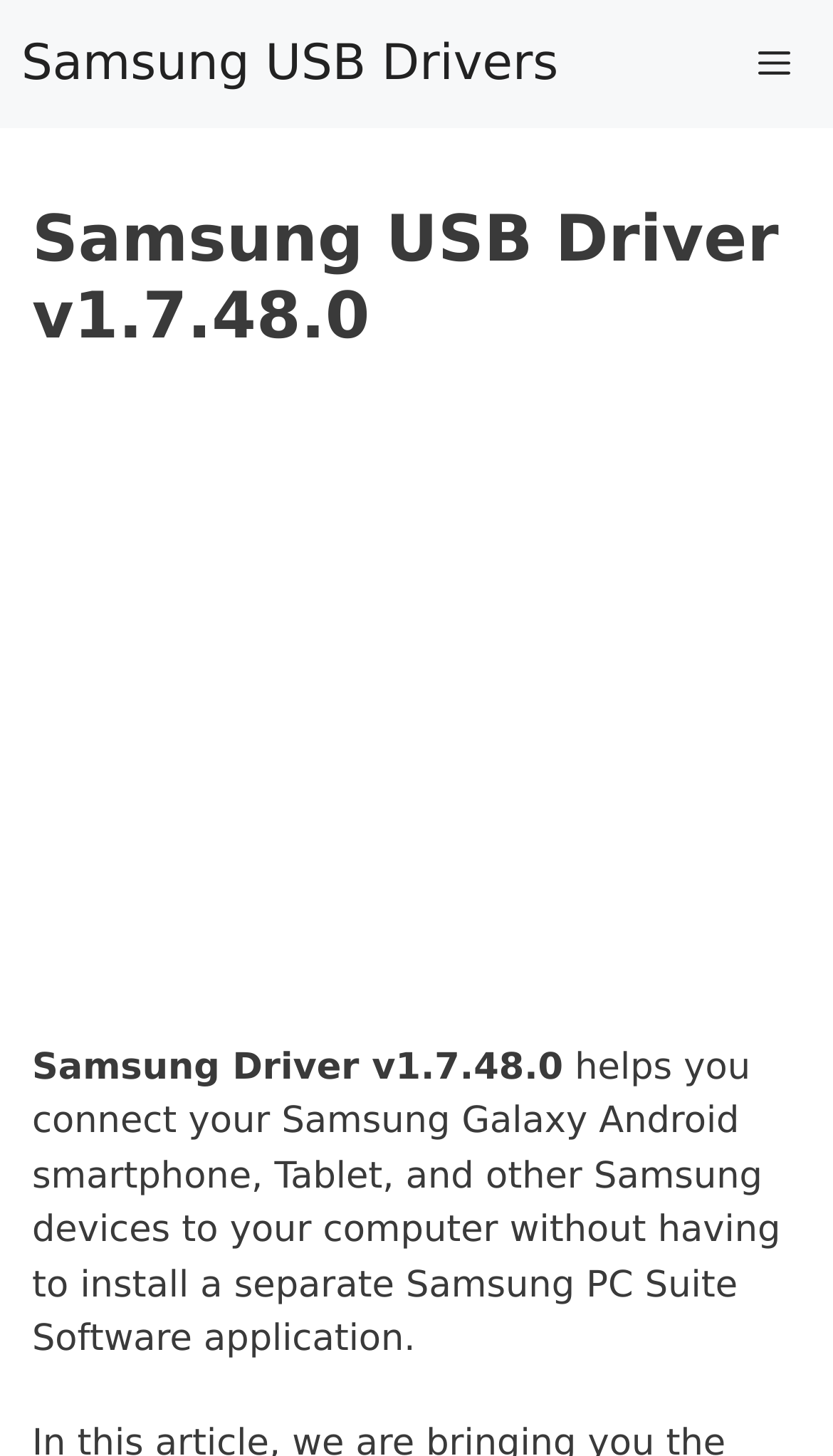Respond to the question below with a single word or phrase:
What is the version of the Samsung USB Driver?

v1.7.48.0